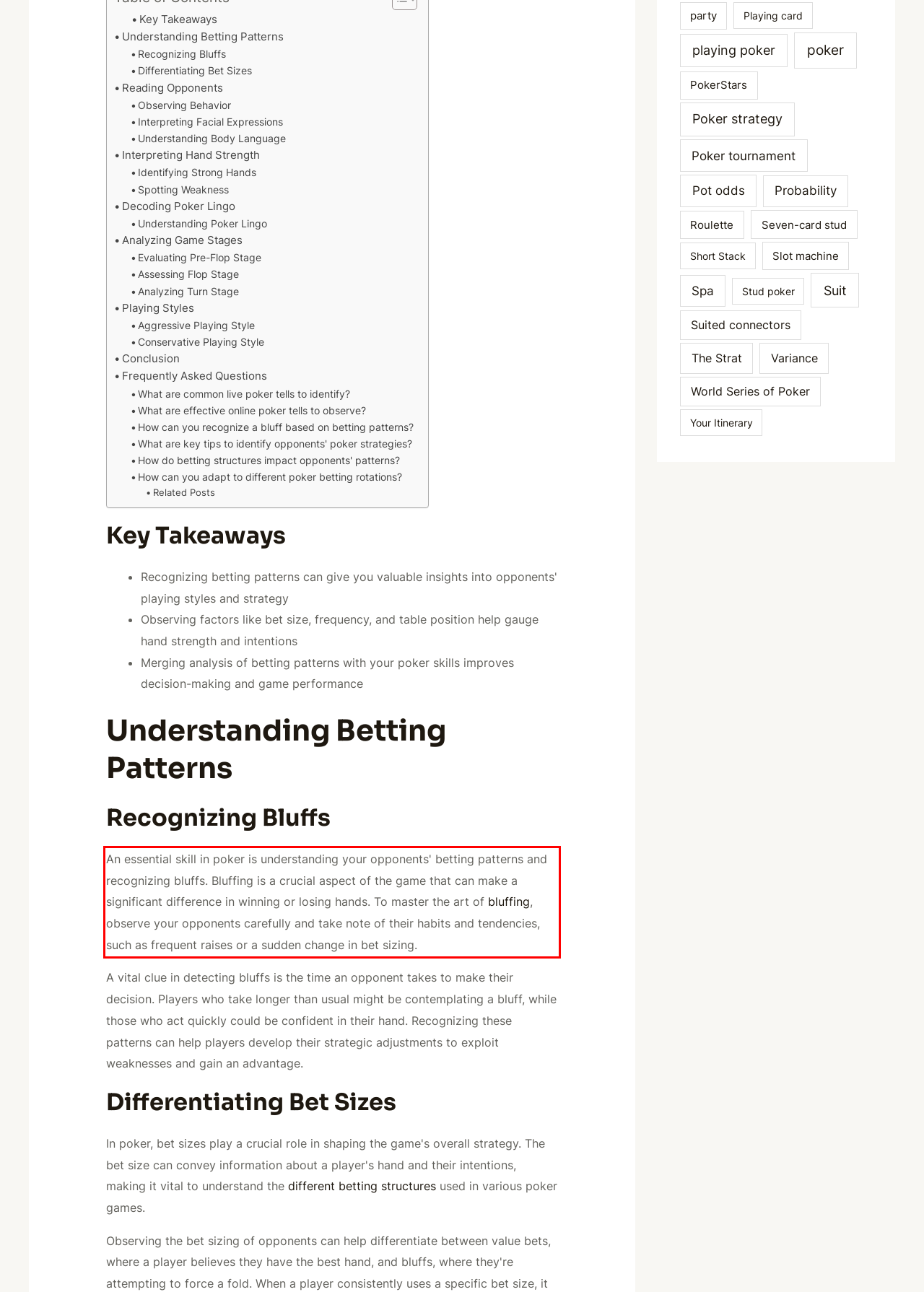Observe the screenshot of the webpage that includes a red rectangle bounding box. Conduct OCR on the content inside this red bounding box and generate the text.

An essential skill in poker is understanding your opponents' betting patterns and recognizing bluffs. Bluffing is a crucial aspect of the game that can make a significant difference in winning or losing hands. To master the art of bluffing, observe your opponents carefully and take note of their habits and tendencies, such as frequent raises or a sudden change in bet sizing.